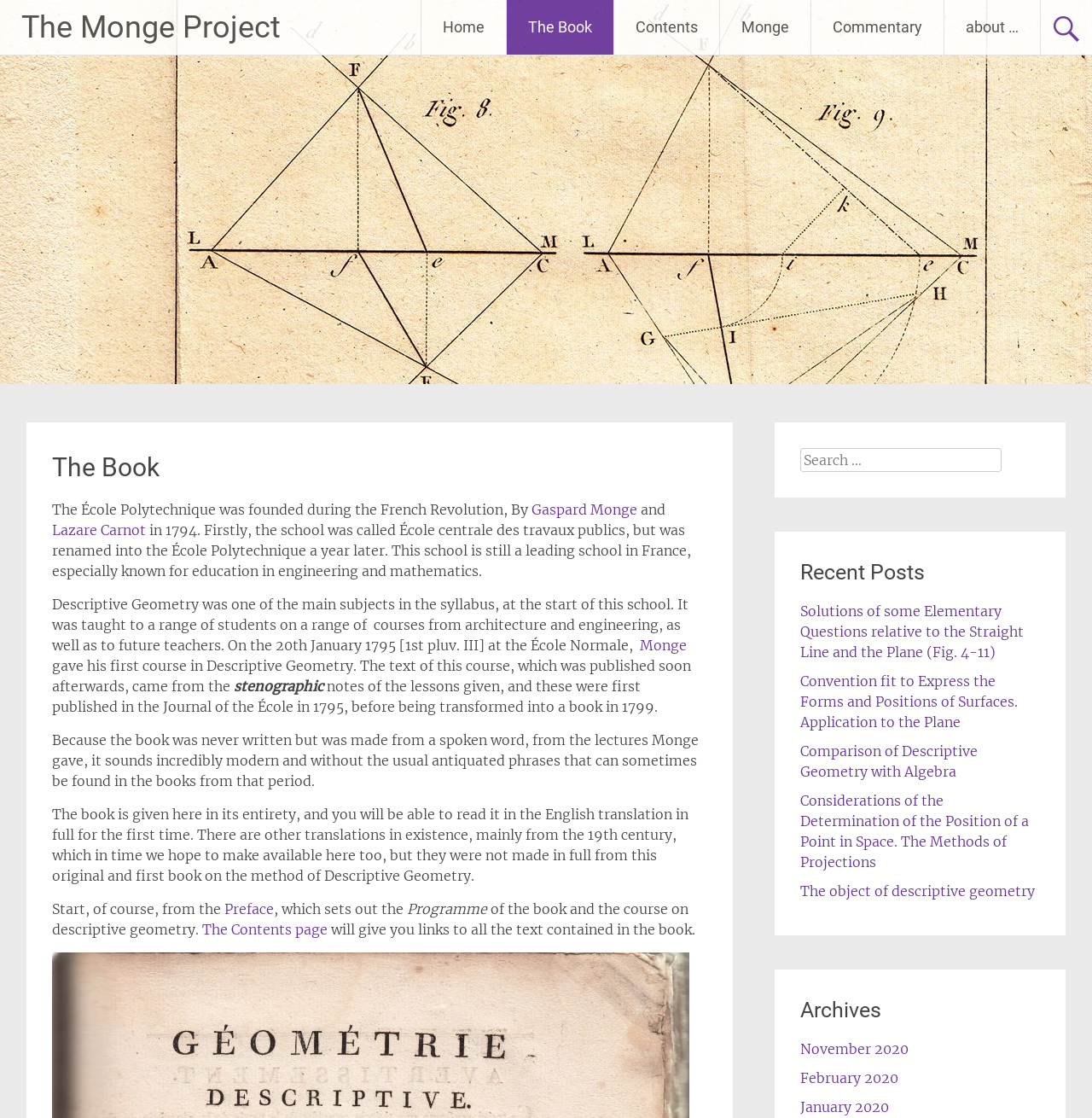Locate the bounding box coordinates of the clickable region to complete the following instruction: "Read the 'Recent Posts'."

[0.733, 0.498, 0.952, 0.526]